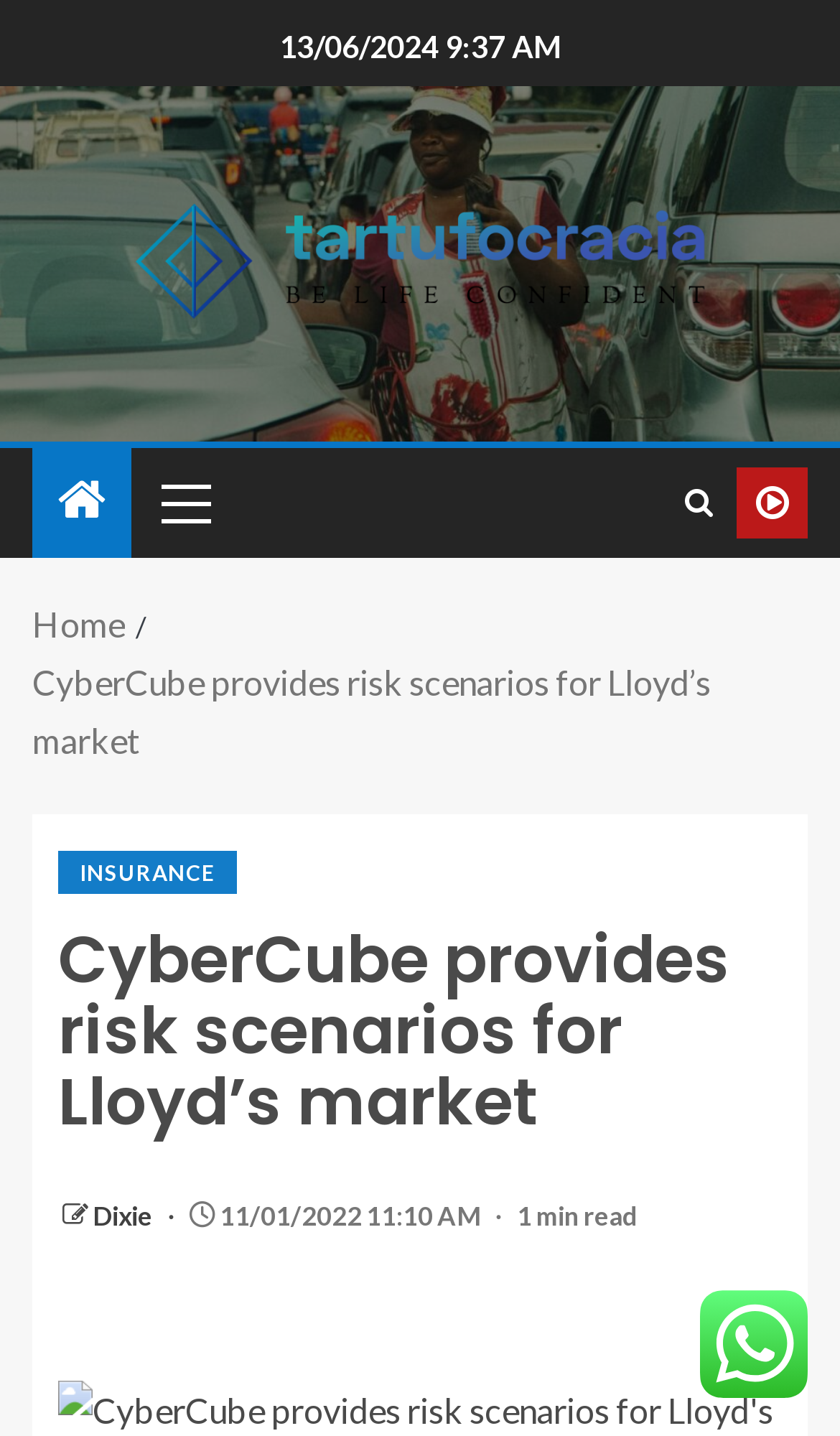Find the bounding box coordinates of the UI element according to this description: "Certified Products".

None